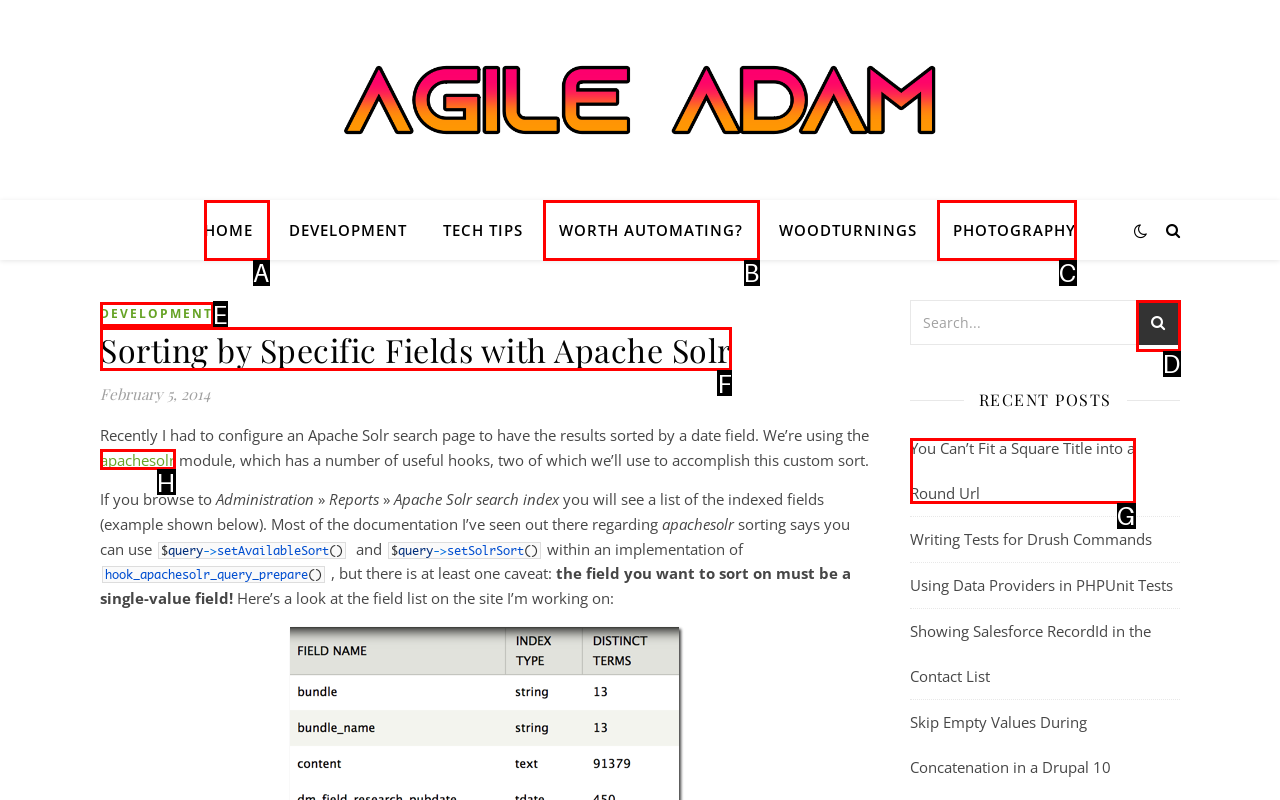Which UI element corresponds to this description: apachesolr
Reply with the letter of the correct option.

H